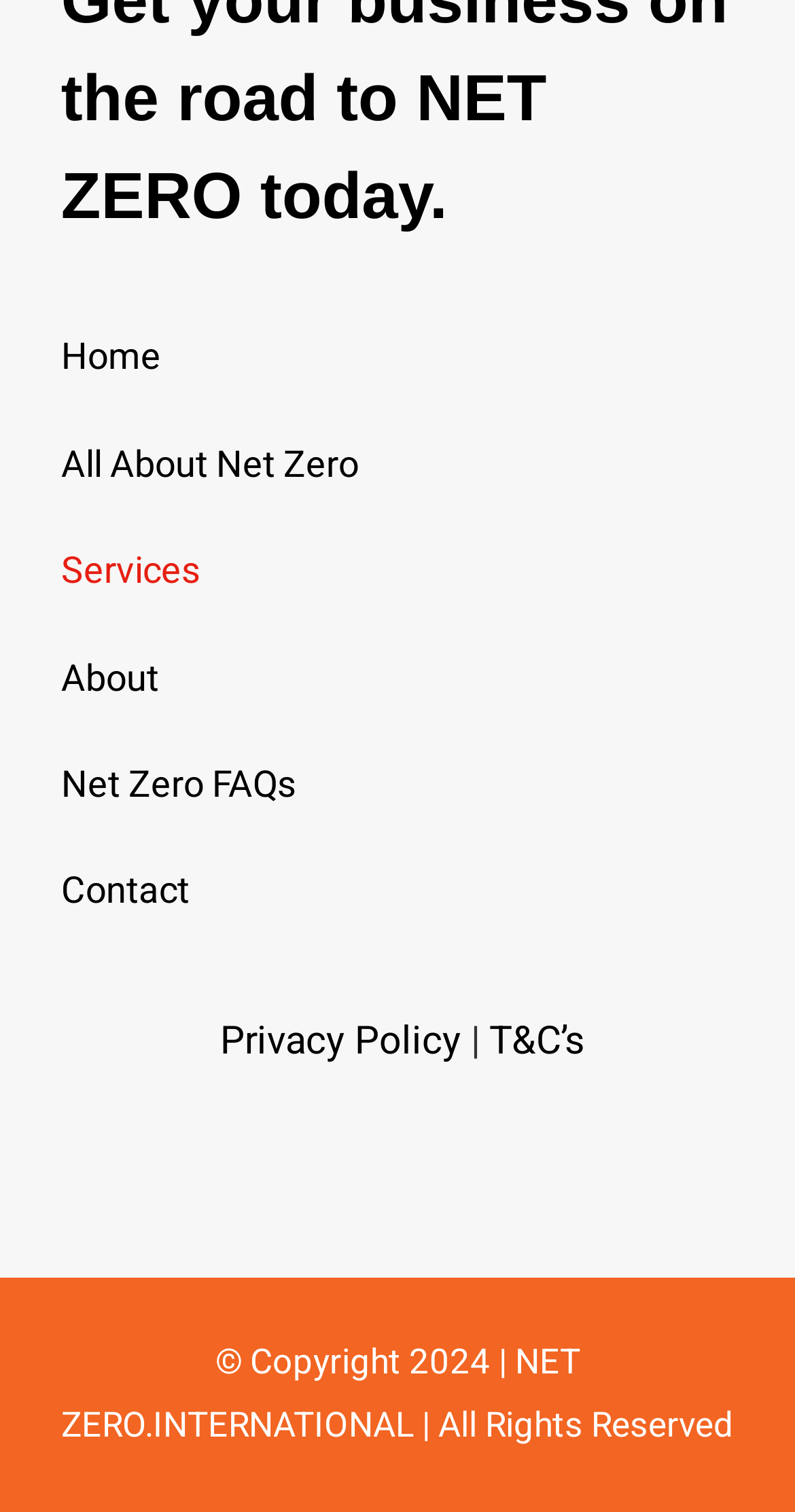Indicate the bounding box coordinates of the element that needs to be clicked to satisfy the following instruction: "Click on 'CoPG Plans Street Protests in November If Draft Constitution Isn’t Reintroduced In Parliament'". The coordinates should be four float numbers between 0 and 1, i.e., [left, top, right, bottom].

None